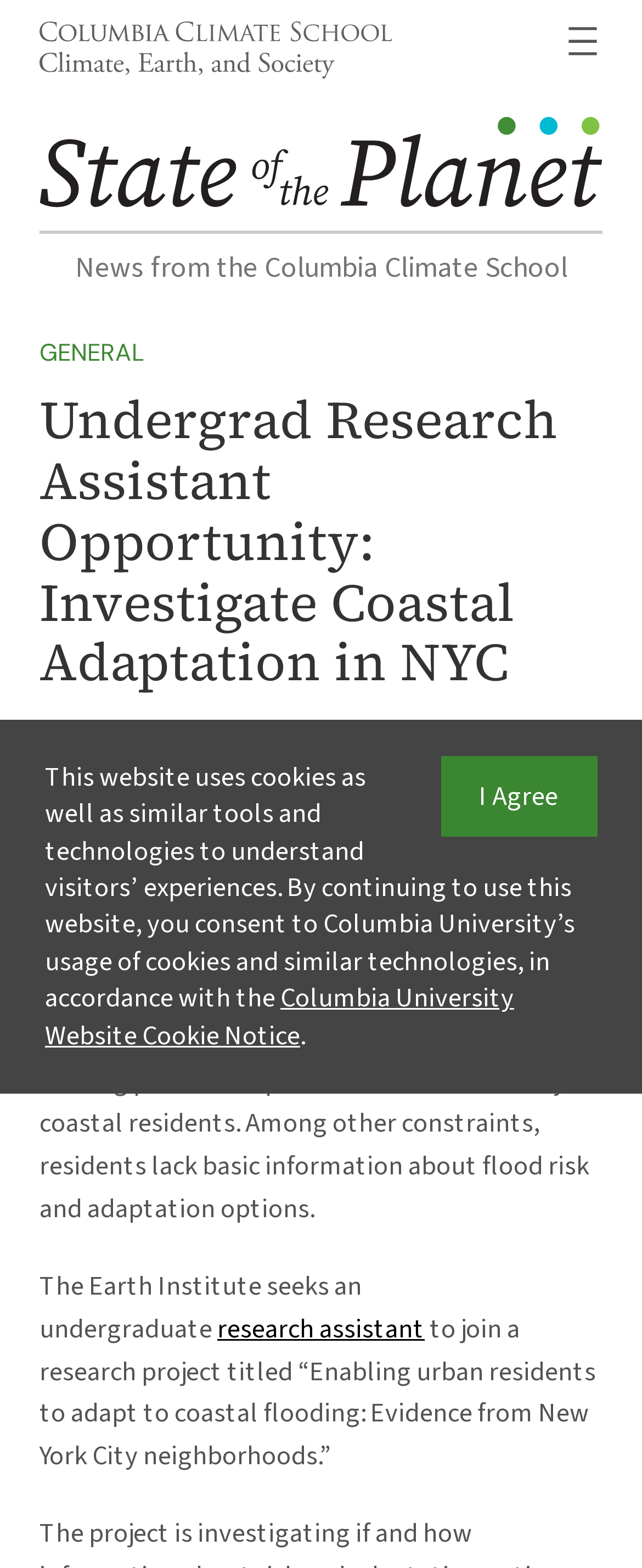Summarize the contents and layout of the webpage in detail.

The webpage is about an undergraduate research assistant opportunity to investigate coastal adaptation in NYC. At the top left, there is a figure with a link to "Columbia Climate School: Climate, Earth, and Society" accompanied by an image. To the right of this figure, there is a navigation menu with an "Open menu" button. 

Below the navigation menu, there is a link to "State of the Planet" with an image. A horizontal separator line follows, separating the top section from the main content. 

The main content starts with a heading "Undergrad Research Assistant Opportunity: Investigate Coastal Adaptation in NYC" and a link to "GENERAL" on the left. On the right, there is a link to "Guest". 

Below the heading, there is a time stamp "January 23, 2020". The main text of the webpage follows, describing the risk of coastal flooding in NYC and the need for adaptation efforts. The text explains that the City of NY is investing in adaptation, but public investment is insufficient to protect many coastal neighborhoods, and that residents lack basic information about flood risk and adaptation options. 

The webpage then describes the research project, "Enabling urban residents to adapt to coastal flooding: Evidence from New York City neighborhoods," and the role of the undergraduate research assistant. 

At the bottom of the webpage, there is a link to "I Agree" and a text about the website's use of cookies, with a button to learn more about Columbia University's website cookie notice.